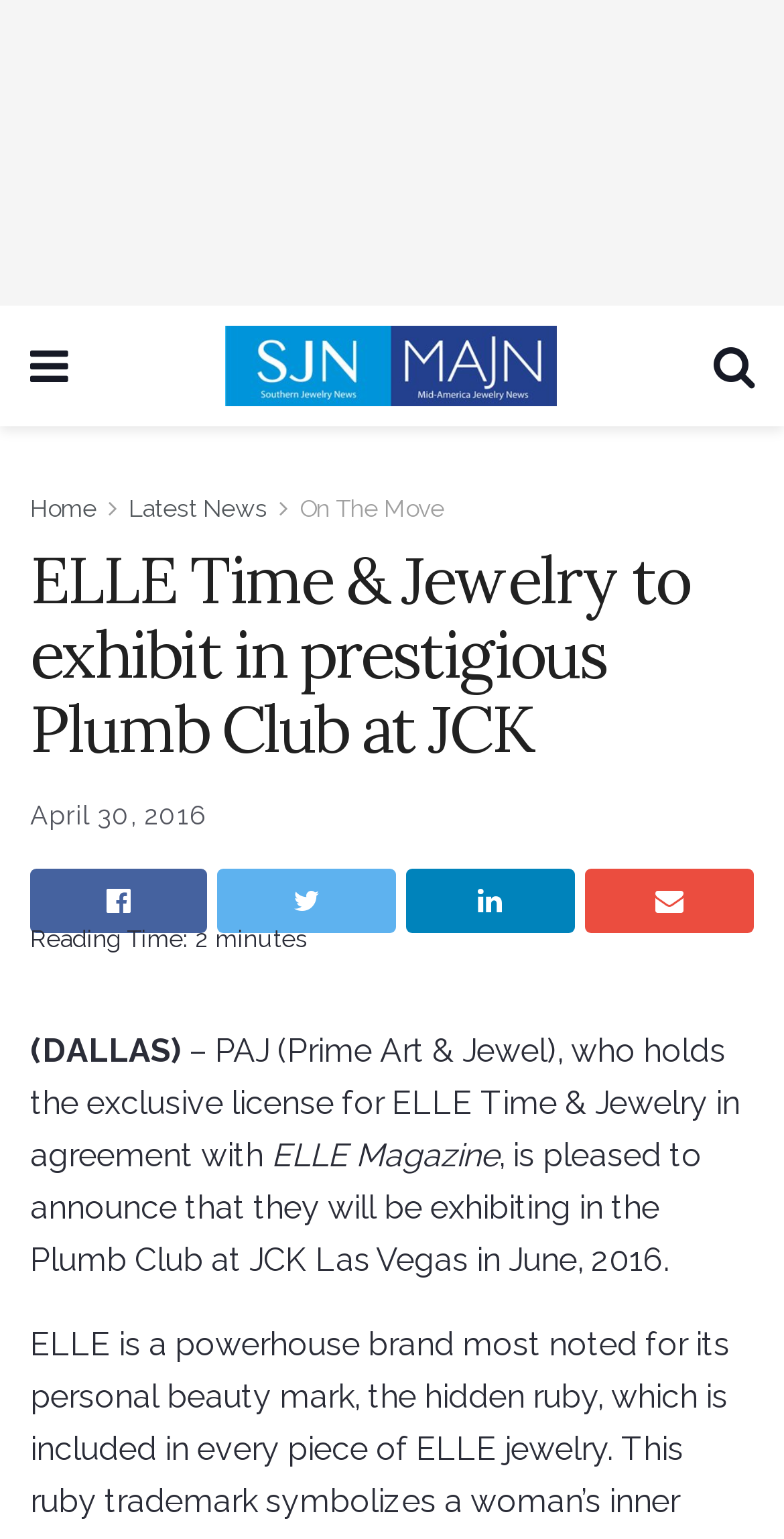Reply to the question below using a single word or brief phrase:
What is the name of the company holding the exclusive license?

PAJ (Prime Art & Jewel)